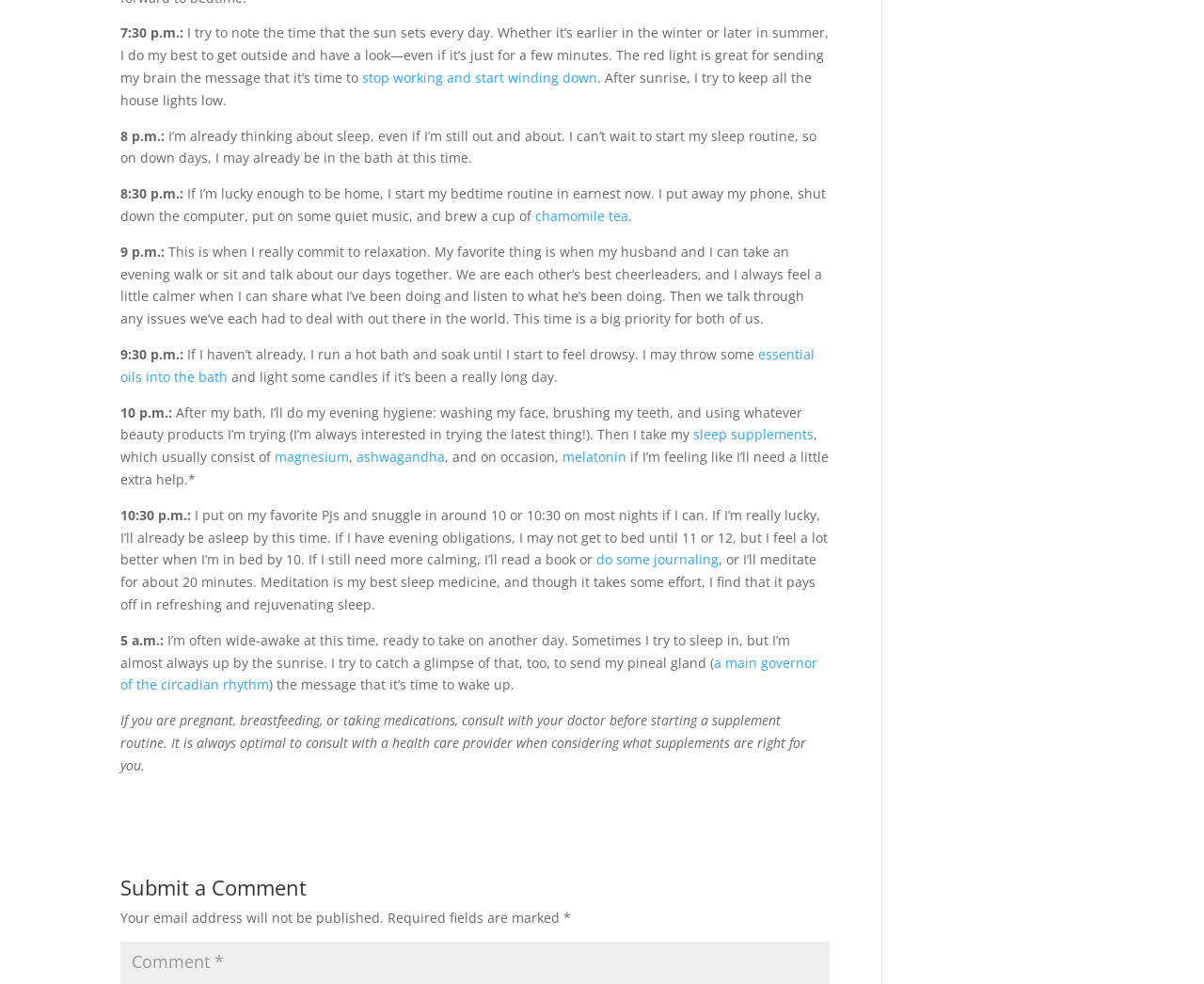Please give a succinct answer to the question in one word or phrase:
What is the author's bedtime routine?

Bath, tea, and sleep supplements